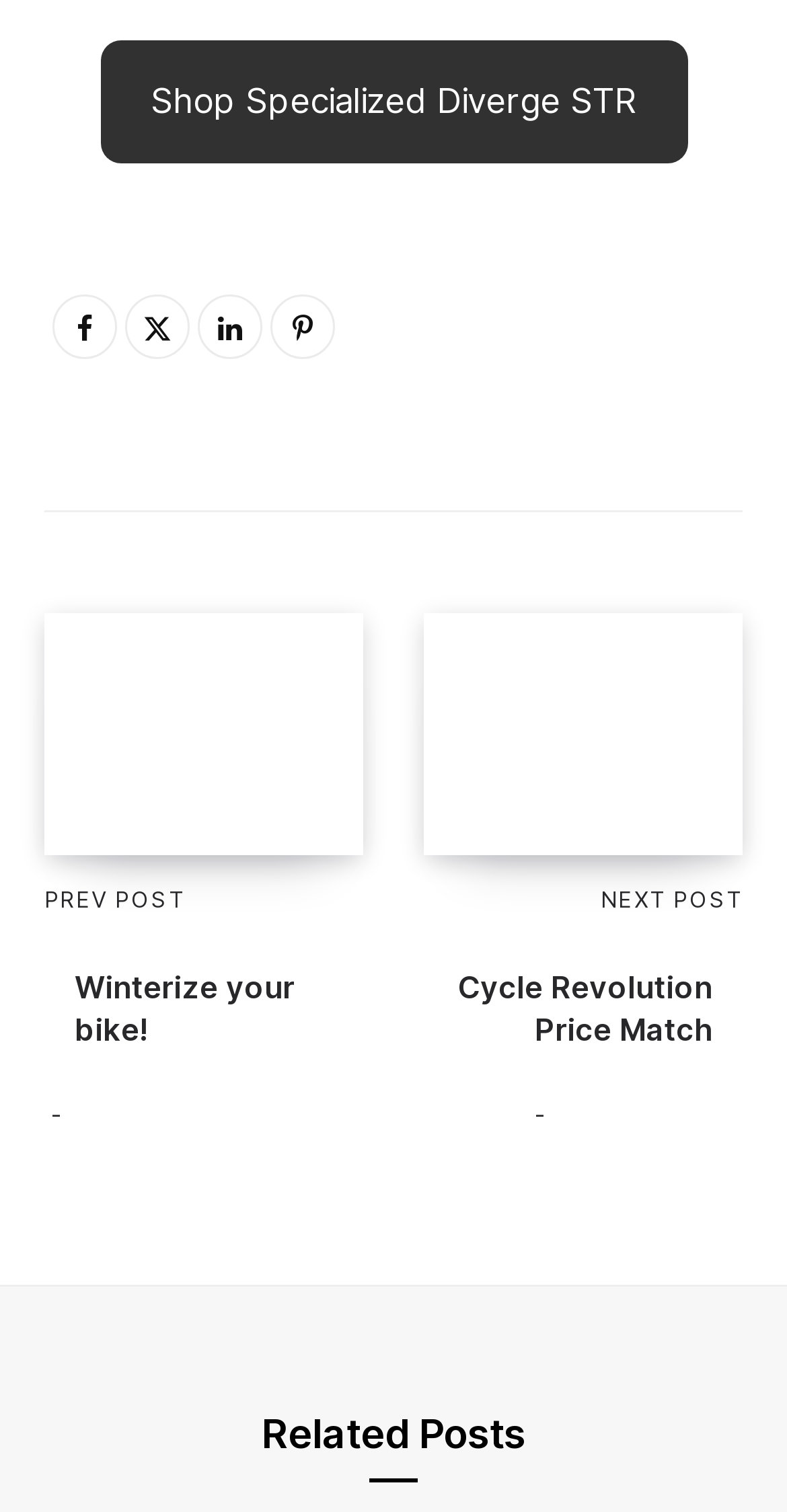Pinpoint the bounding box coordinates of the element you need to click to execute the following instruction: "Click the Related Posts heading". The bounding box should be represented by four float numbers between 0 and 1, in the format [left, top, right, bottom].

[0.0, 0.85, 1.0, 0.97]